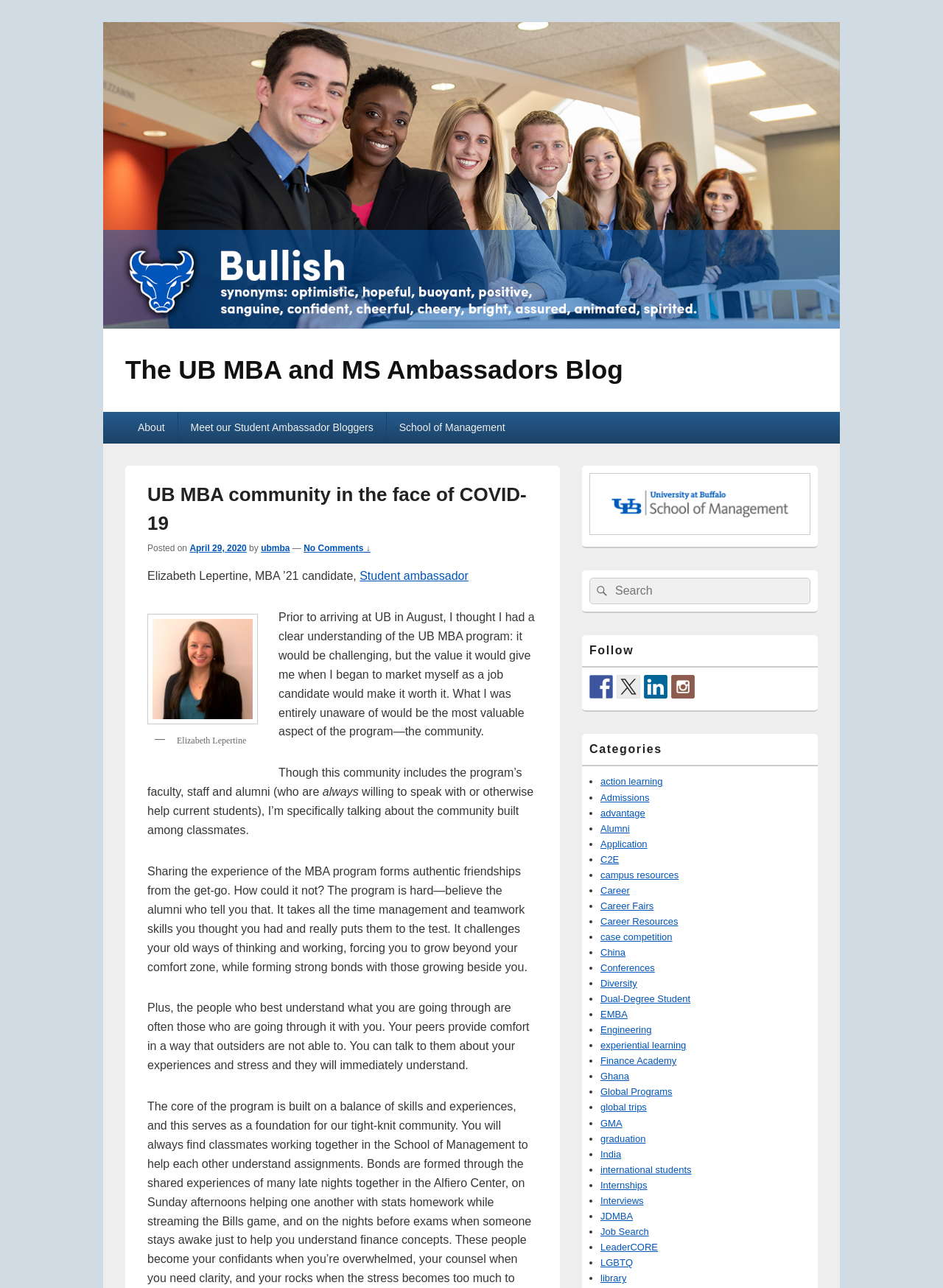Find the bounding box coordinates of the element's region that should be clicked in order to follow the given instruction: "Read the post about 'UB MBA community in the face of COVID-19'". The coordinates should consist of four float numbers between 0 and 1, i.e., [left, top, right, bottom].

[0.156, 0.367, 0.57, 0.431]